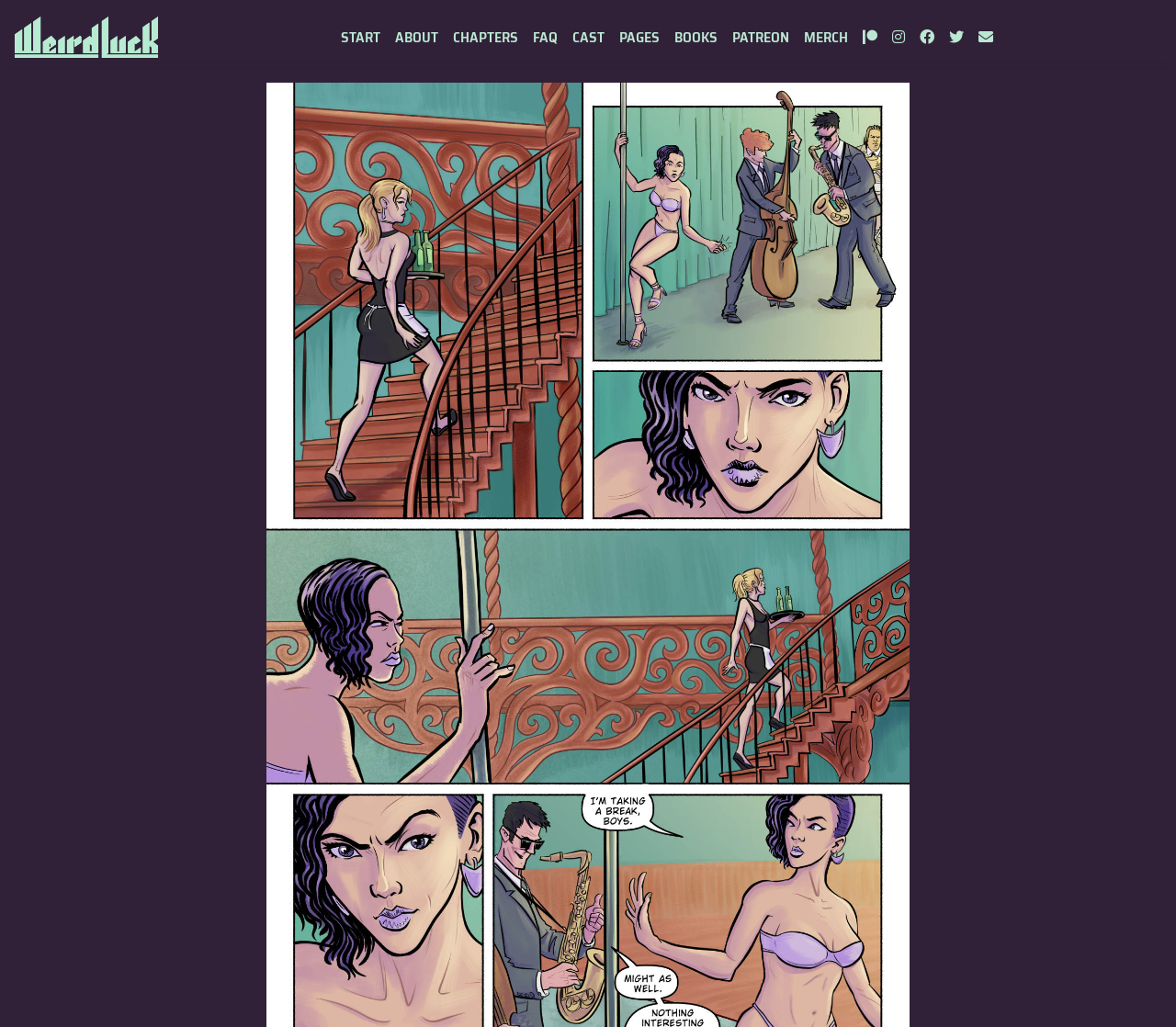Pinpoint the bounding box coordinates of the clickable area needed to execute the instruction: "Click the START link". The coordinates should be specified as four float numbers between 0 and 1, i.e., [left, top, right, bottom].

[0.284, 0.017, 0.33, 0.056]